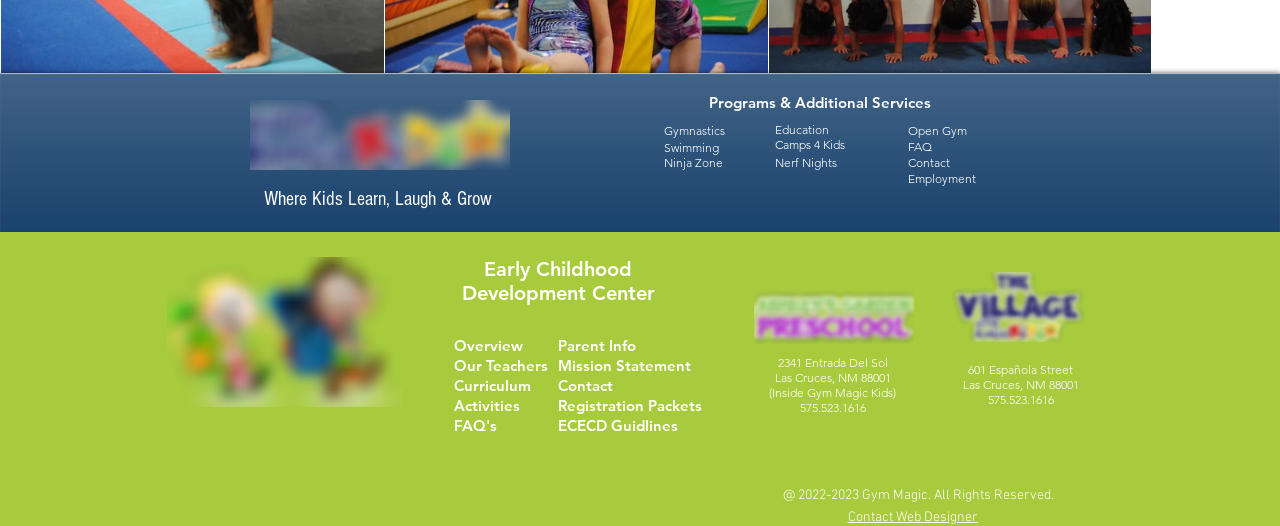Provide the bounding box coordinates of the HTML element this sentence describes: "Ninja Zone".

[0.519, 0.299, 0.565, 0.325]